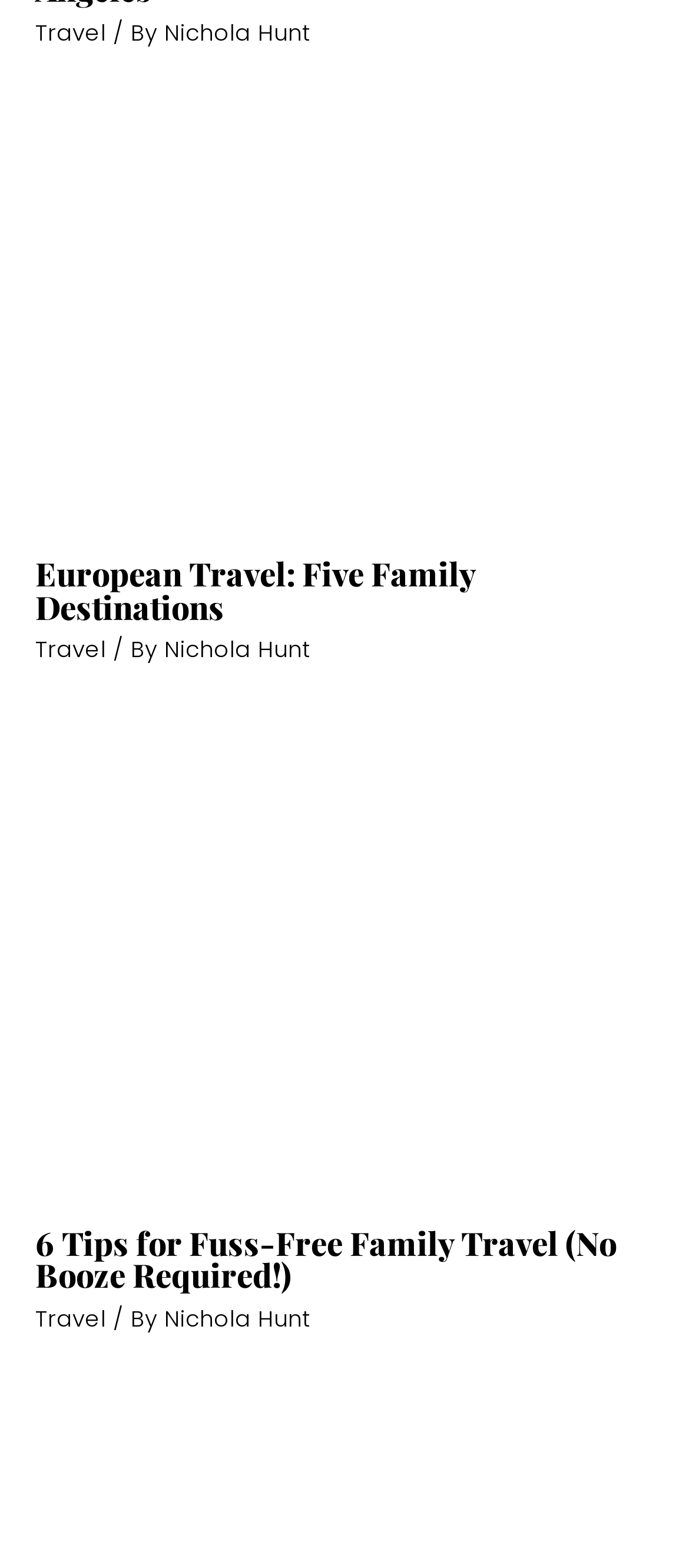Please give a succinct answer to the question in one word or phrase:
How many articles are on the webpage?

Two